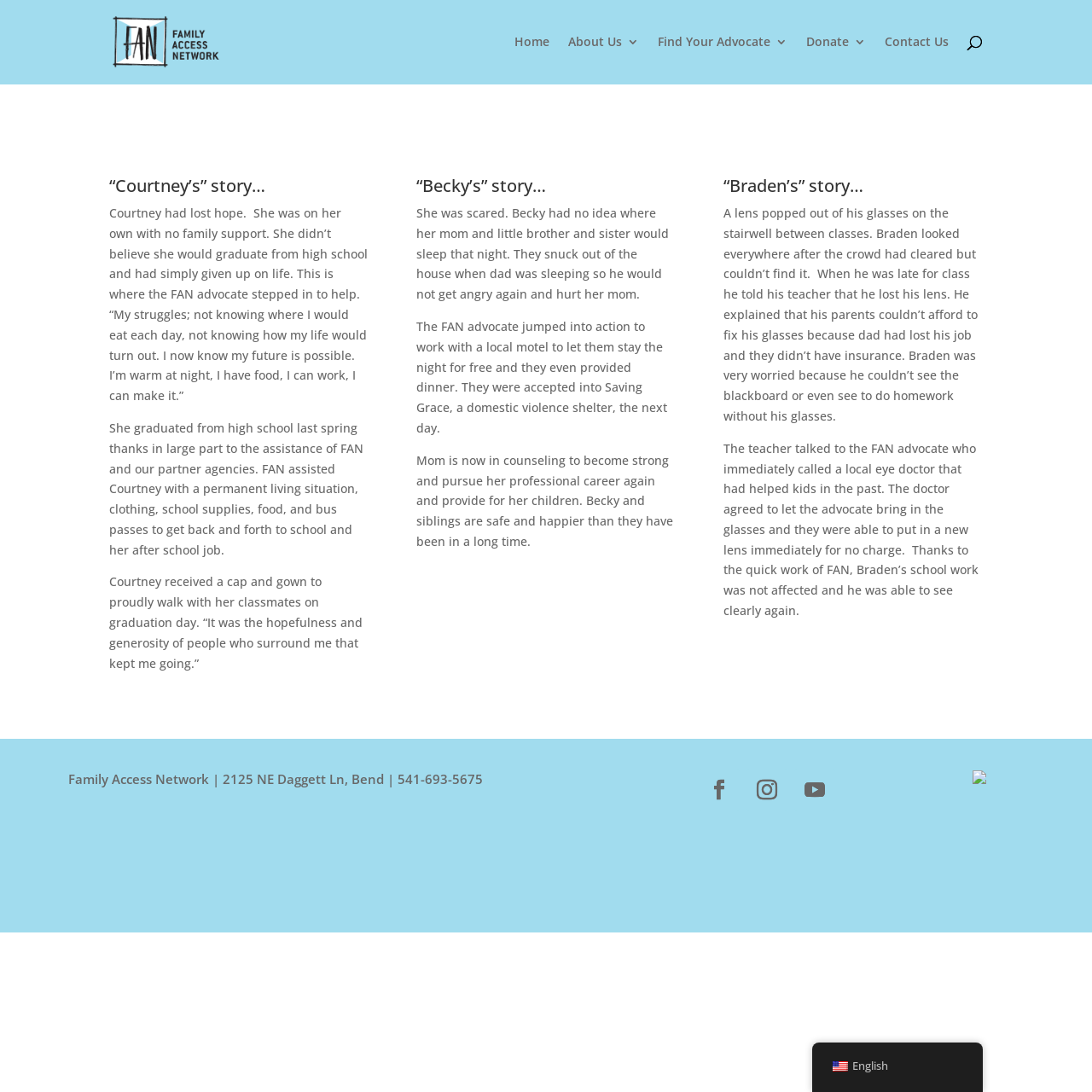Please reply to the following question using a single word or phrase: 
What is the name of the organization?

Family Access Network